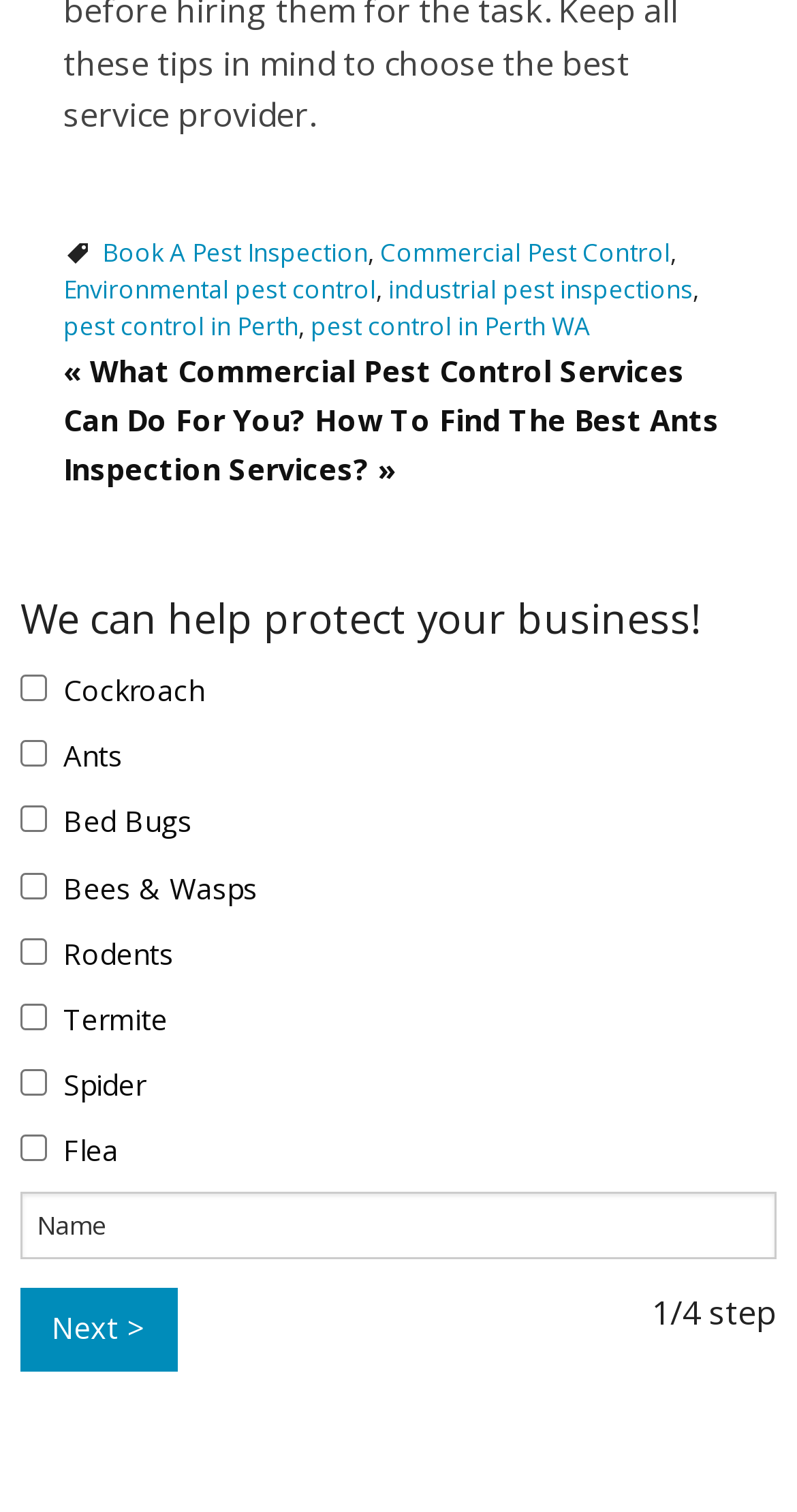Pinpoint the bounding box coordinates of the clickable element needed to complete the instruction: "Click on 'Next >". The coordinates should be provided as four float numbers between 0 and 1: [left, top, right, bottom].

[0.065, 0.865, 0.183, 0.891]